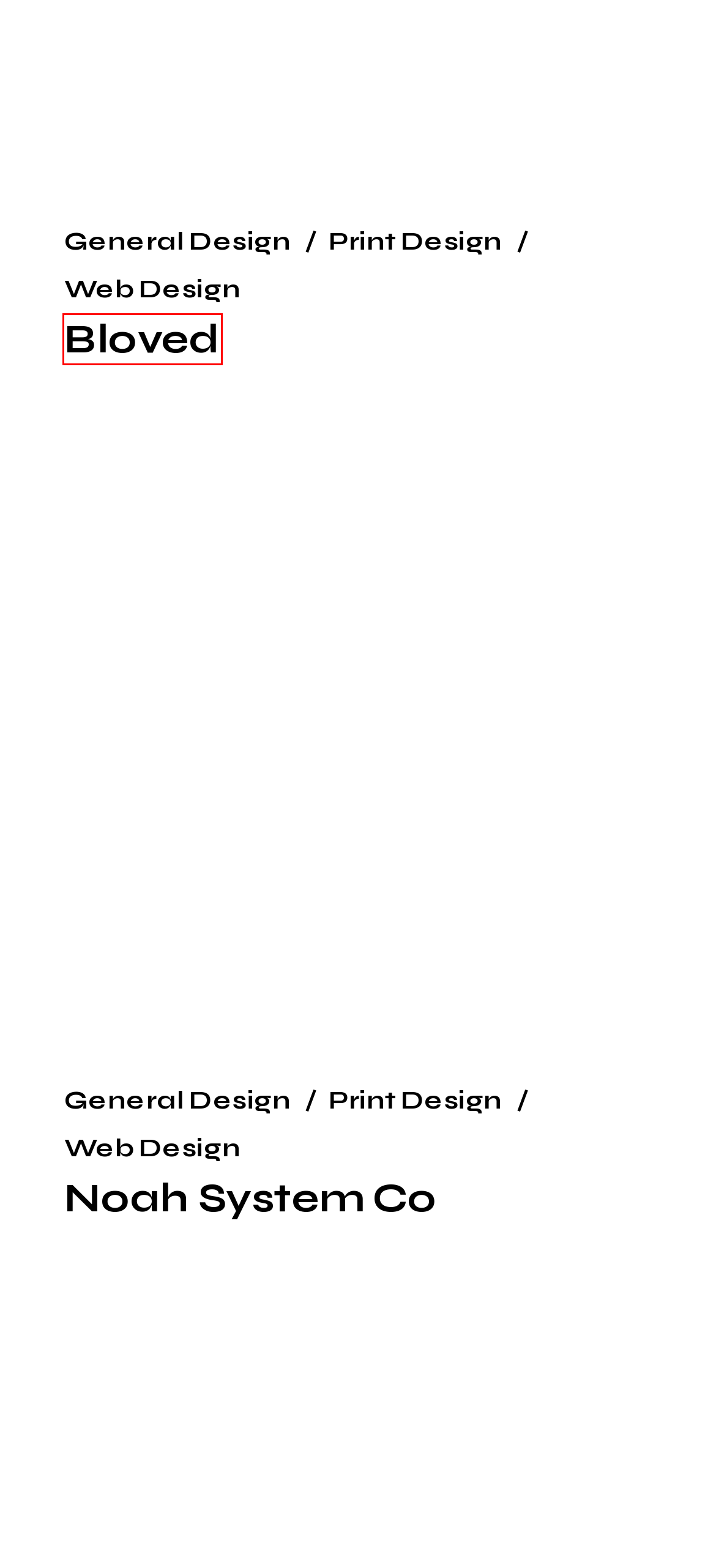Look at the screenshot of the webpage and find the element within the red bounding box. Choose the webpage description that best fits the new webpage that will appear after clicking the element. Here are the candidates:
A. Art – Dsptch Design
B. Print Design – Dsptch Design
C. Creative – Dsptch Design
D. Bippy – Dsptch Design
E. Bloved – Dsptch Design
F. Noah System Co – Dsptch Design
G. Our Services – Dsptch Design
H. Dsptch Design

E